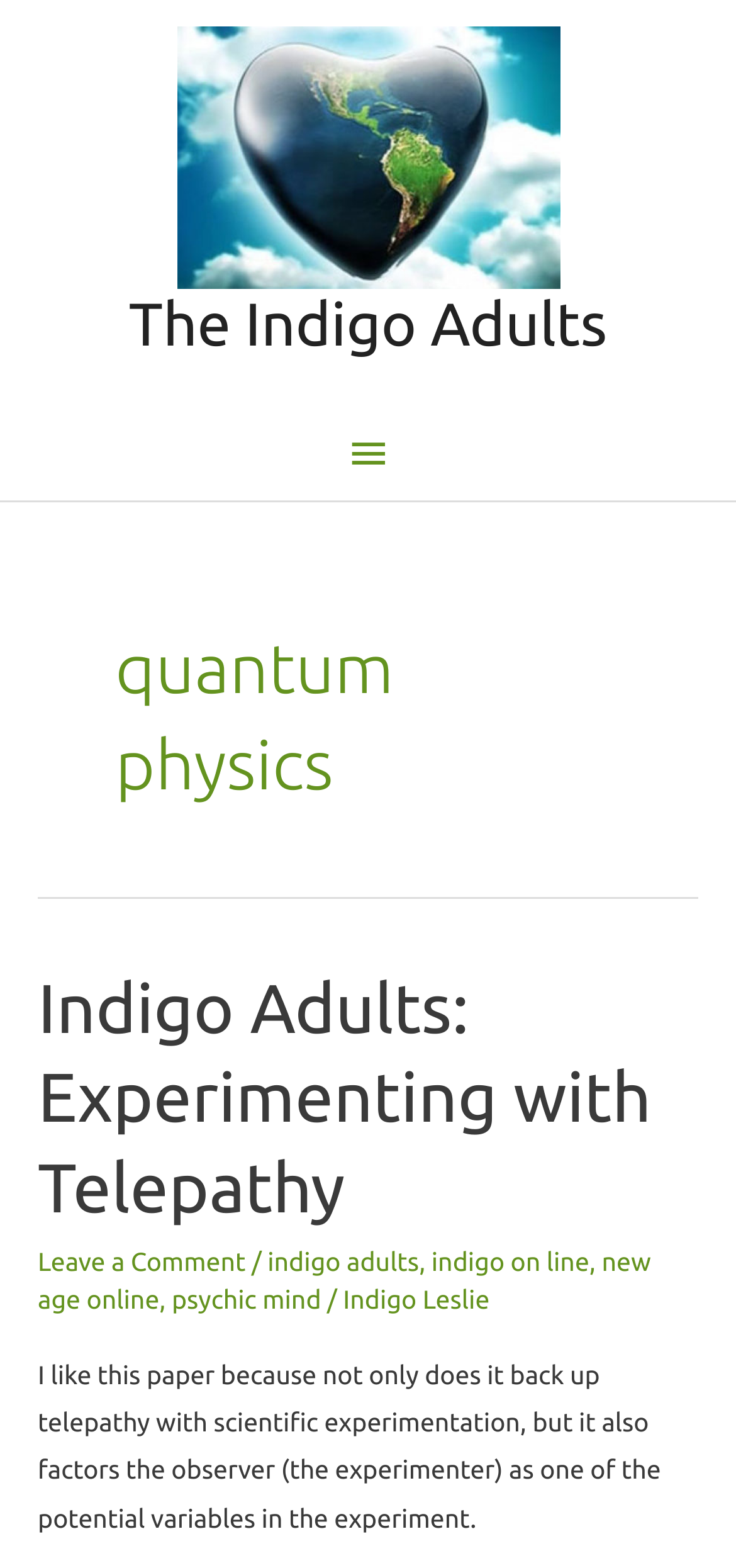Identify the bounding box of the UI element described as follows: "alt="The Indigo Adults"". Provide the coordinates as four float numbers in the range of 0 to 1 [left, top, right, bottom].

[0.24, 0.089, 0.76, 0.108]